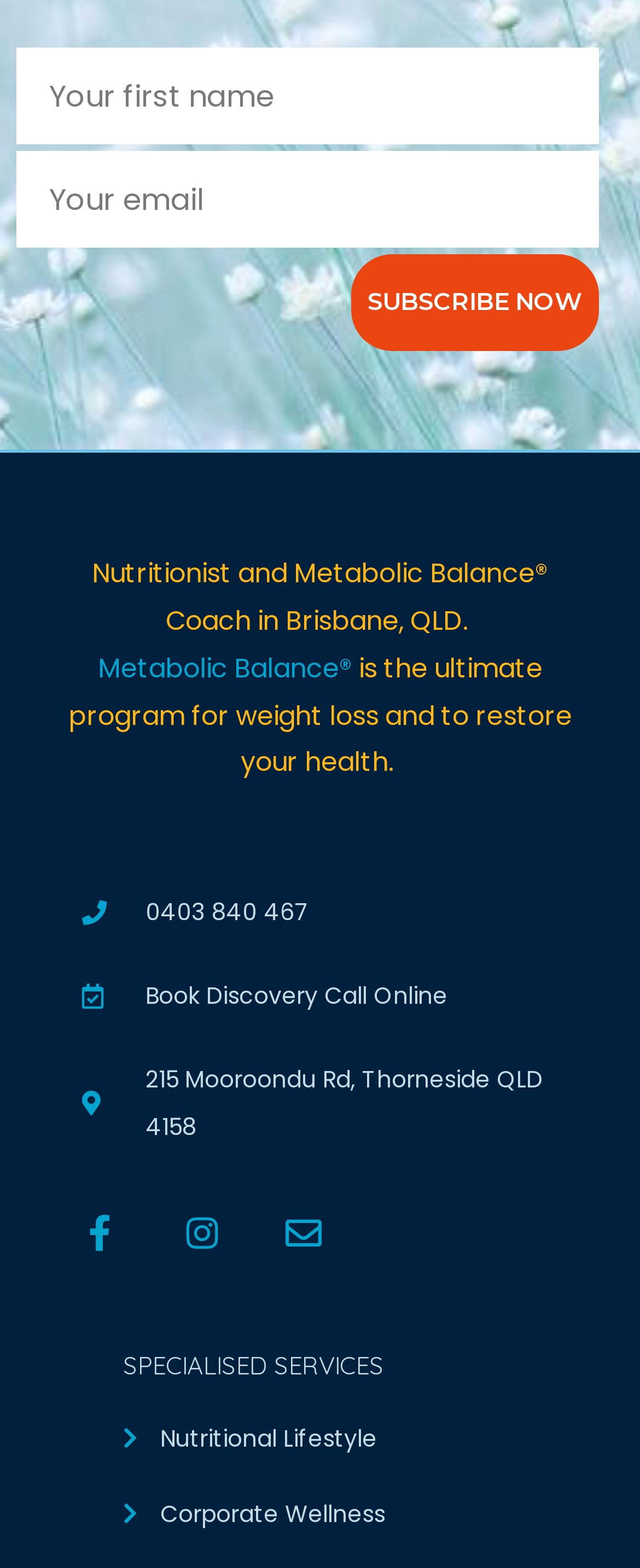Identify the bounding box coordinates of the region that should be clicked to execute the following instruction: "Enter your first name".

[0.026, 0.031, 0.936, 0.092]